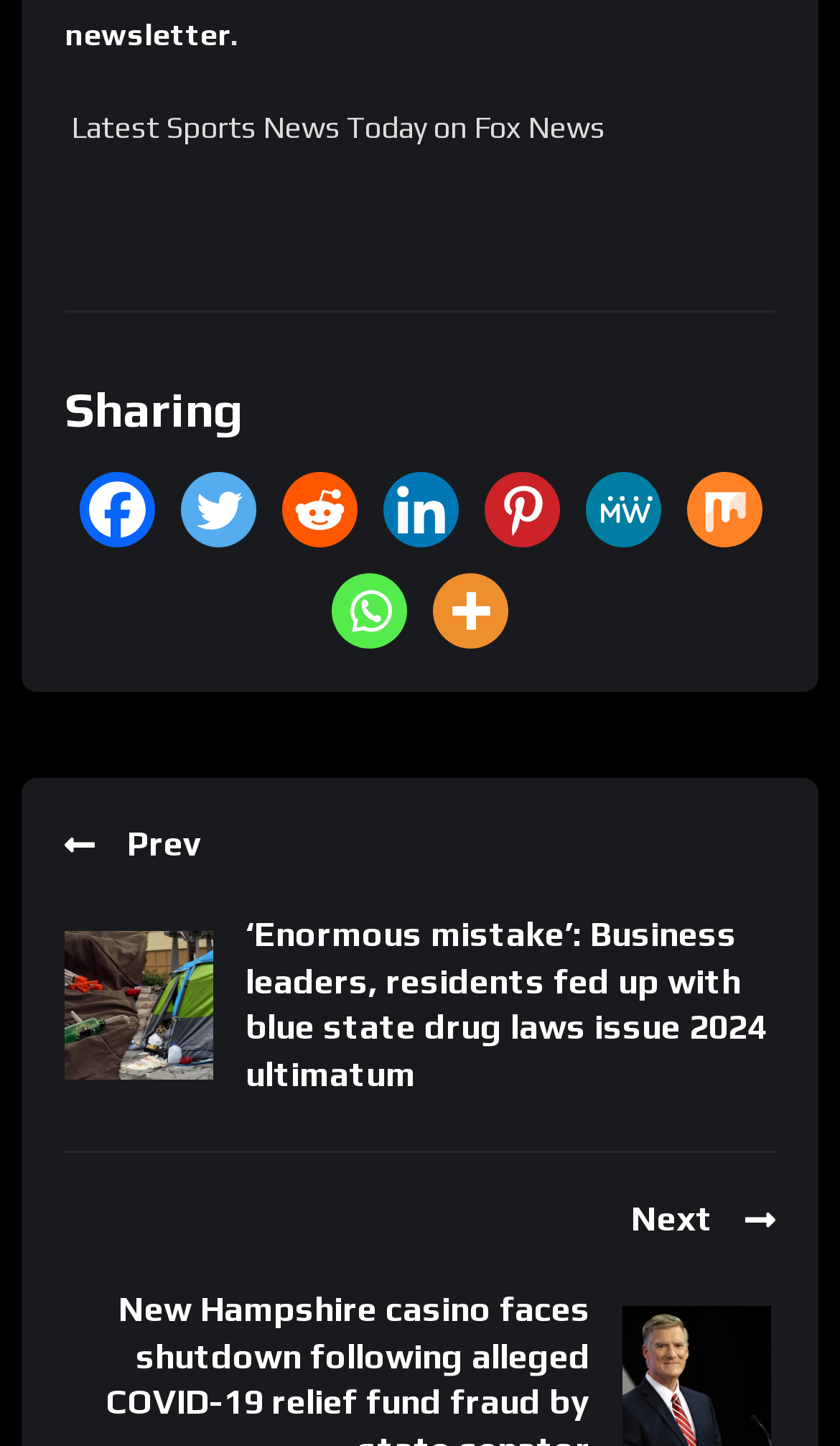Please answer the following question using a single word or phrase: 
What is the purpose of the More button?

To show more sharing options